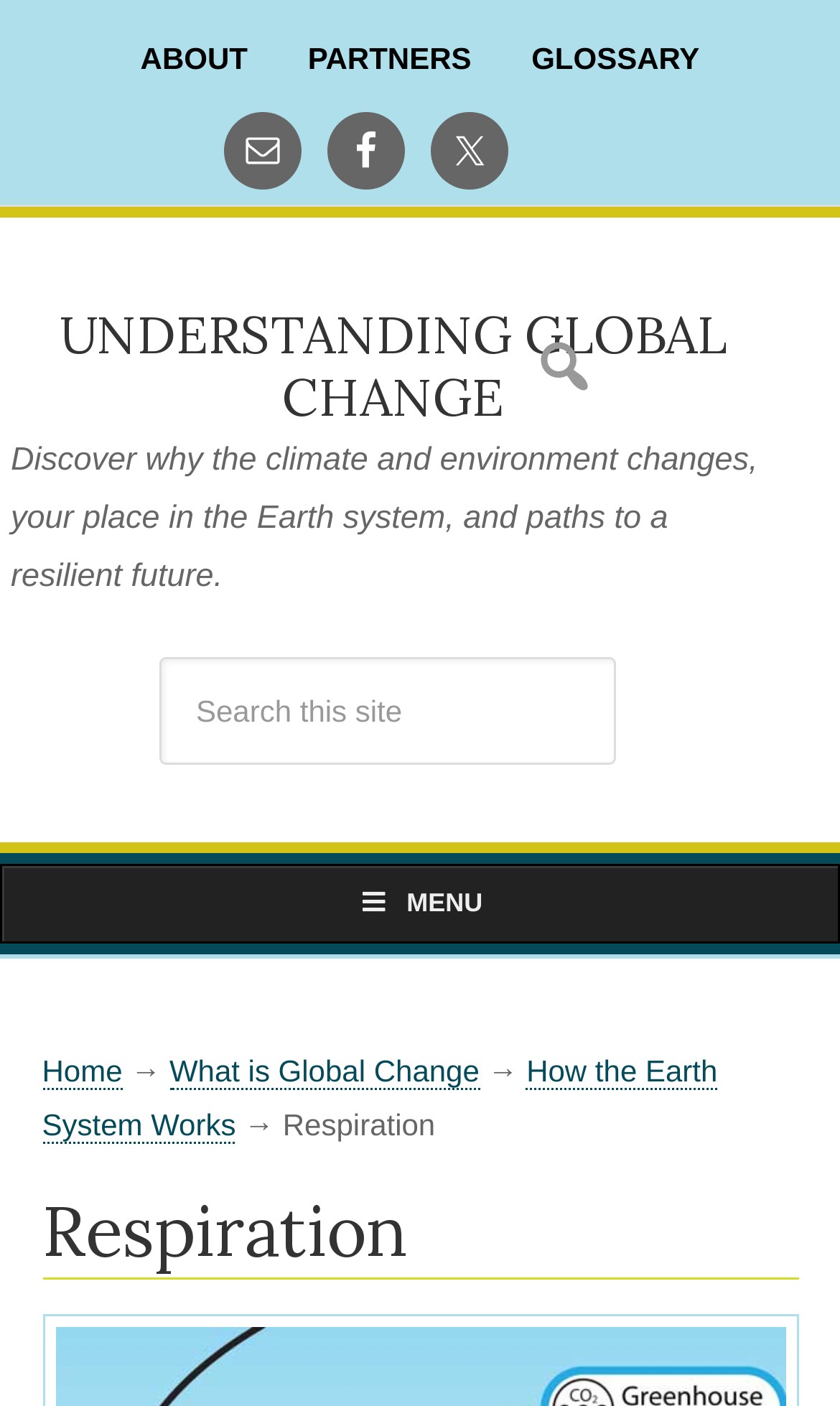Find and indicate the bounding box coordinates of the region you should select to follow the given instruction: "Click on ABOUT".

[0.136, 0.018, 0.326, 0.064]